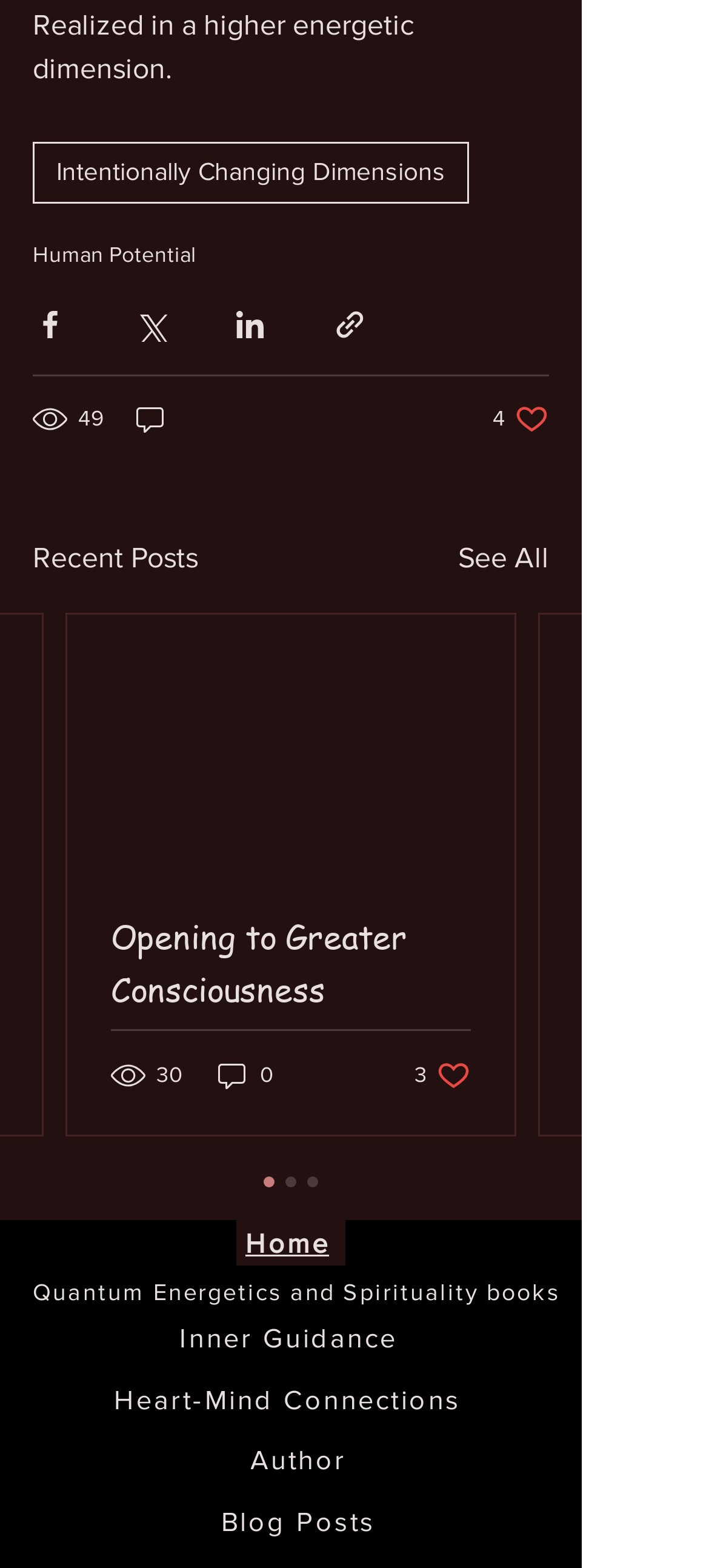Please provide a brief answer to the question using only one word or phrase: 
What is the number of views for the first article?

49